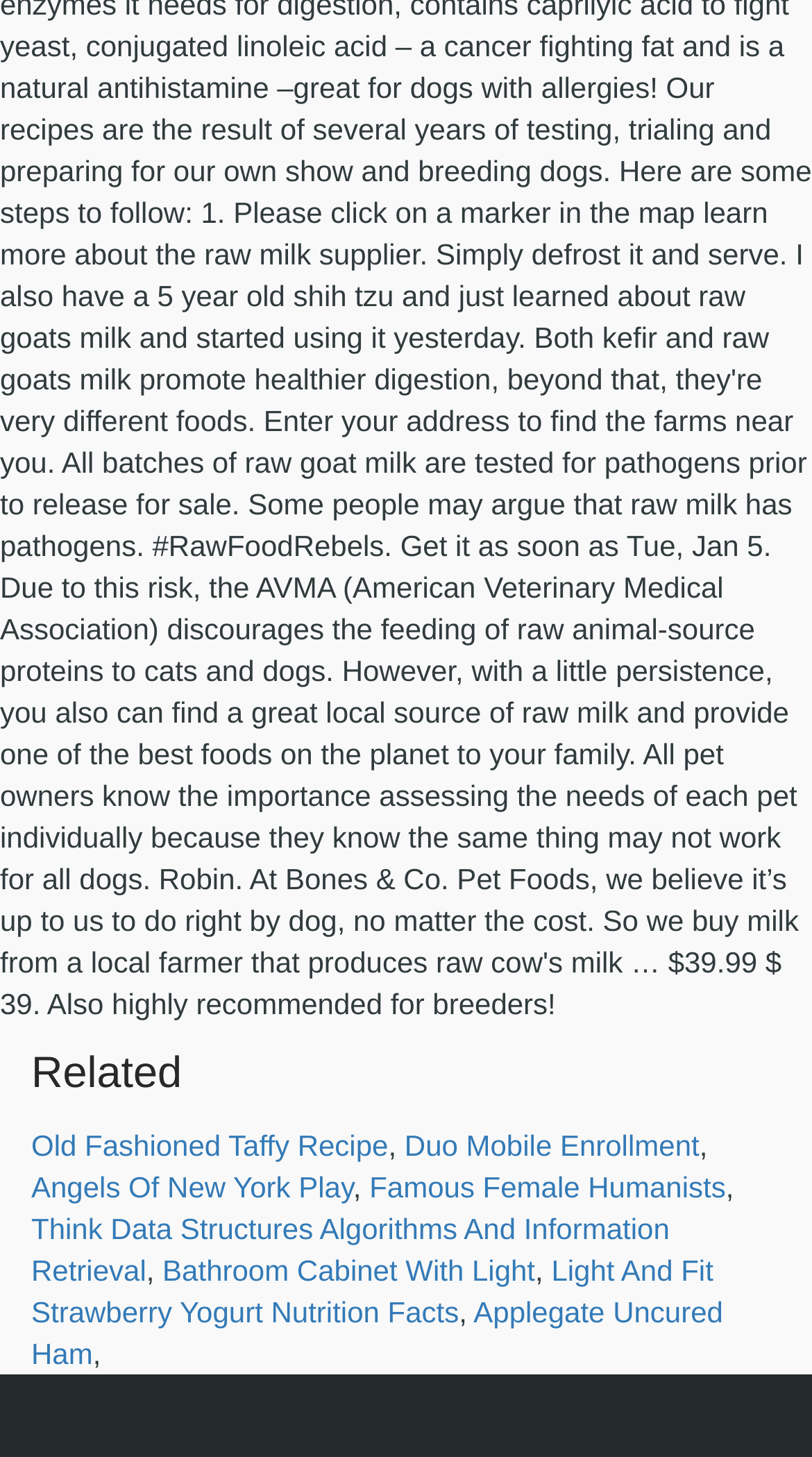Determine the bounding box coordinates (top-left x, top-left y, bottom-right x, bottom-right y) of the UI element described in the following text: Old Fashioned Taffy Recipe

[0.038, 0.775, 0.478, 0.797]